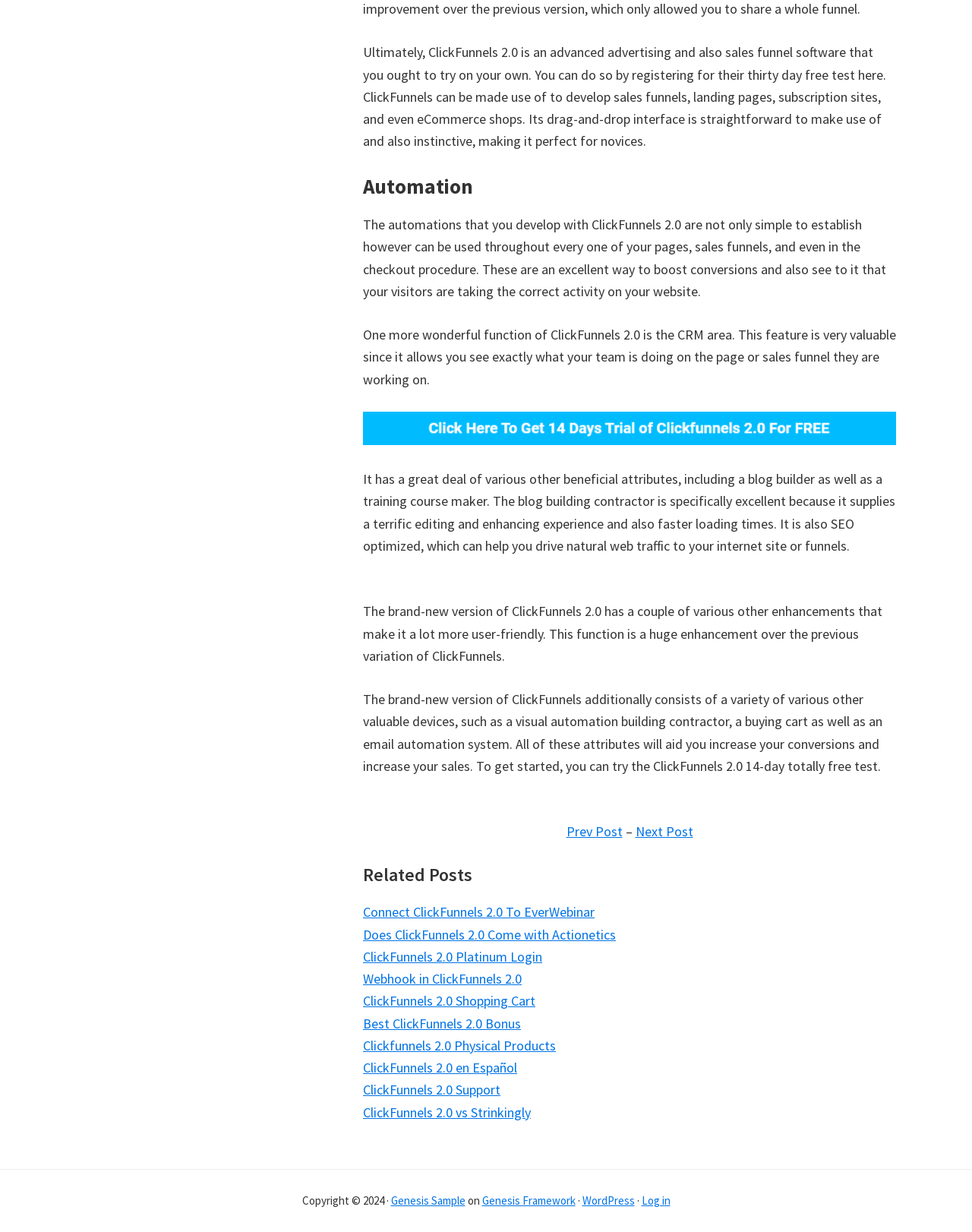How long is the free trial for ClickFunnels 2.0?
Give a detailed and exhaustive answer to the question.

According to the text, you can try ClickFunnels 2.0 by registering for their 30-day free trial.